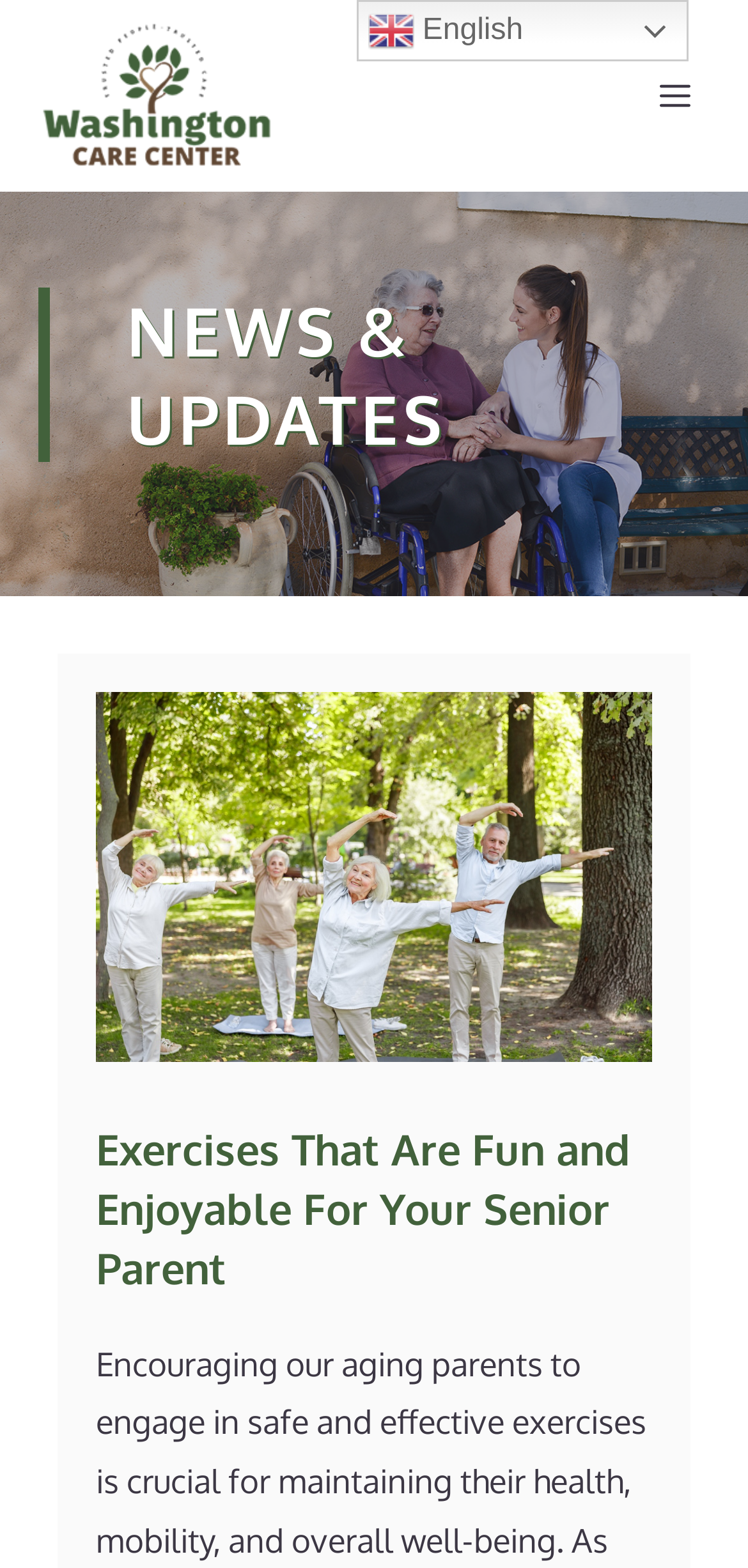What is the language of the website?
Look at the screenshot and give a one-word or phrase answer.

English